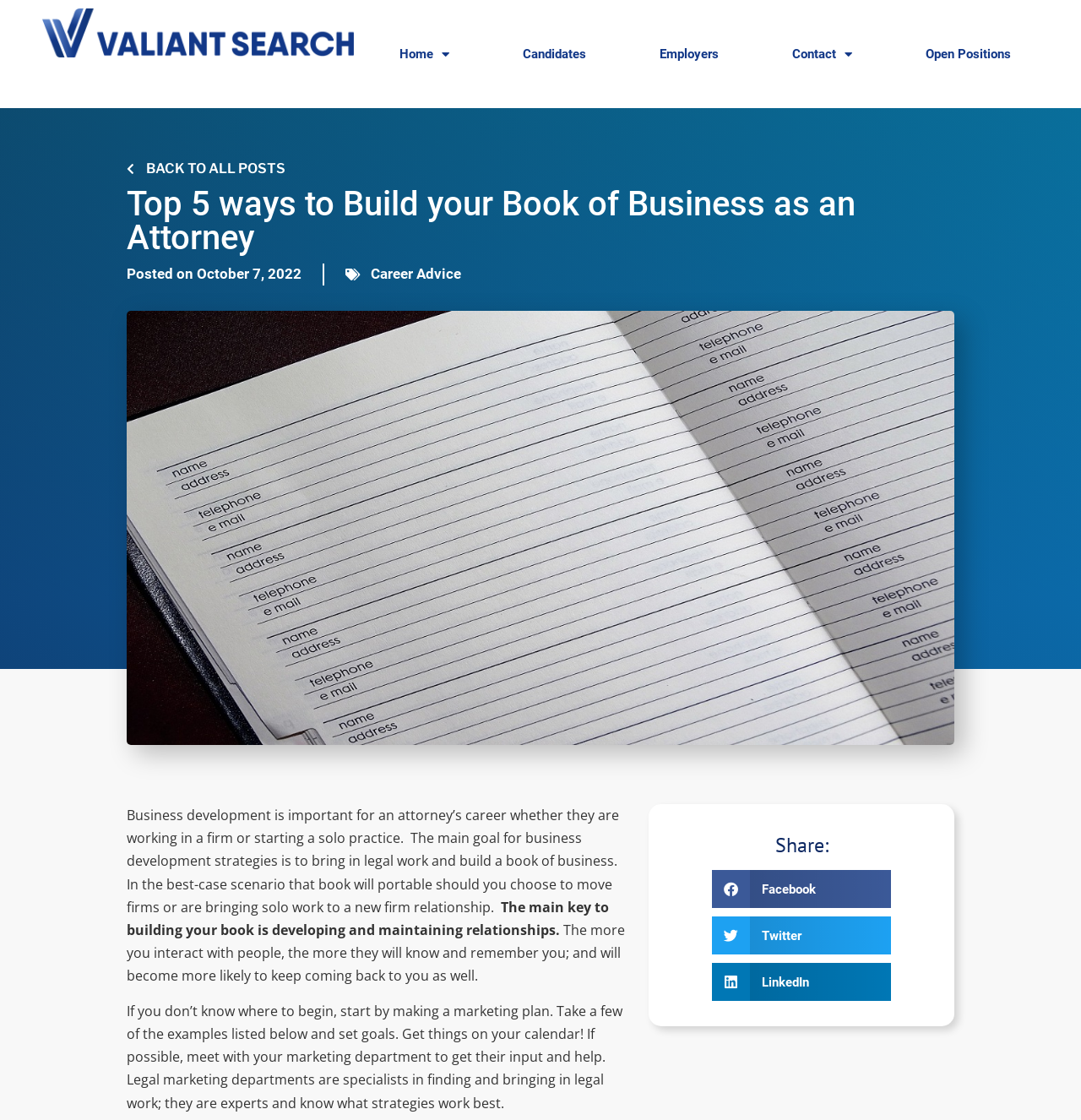Describe all the key features and sections of the webpage thoroughly.

This webpage is about business development strategies for attorneys, with a focus on building a book of business. At the top, there is a navigation menu with links to "Home", "Candidates", "Employers", "Contact", and "Open Positions". Below the navigation menu, there is a link to "BACK TO ALL POSTS".

The main content of the webpage is an article titled "Top 5 ways to Build your Book of Business as an Attorney". The article is divided into several paragraphs, with the first paragraph explaining the importance of business development for attorneys. The subsequent paragraphs provide advice on how to build a book of business, including developing and maintaining relationships, creating a marketing plan, and setting goals.

To the right of the article, there is a section with social media sharing buttons, allowing users to share the article on Facebook, Twitter, and LinkedIn. Above the sharing buttons, there is a heading that says "Share:".

At the top of the webpage, there is a date "October 7, 2022" indicating when the article was posted. The article is categorized under "Career Advice".